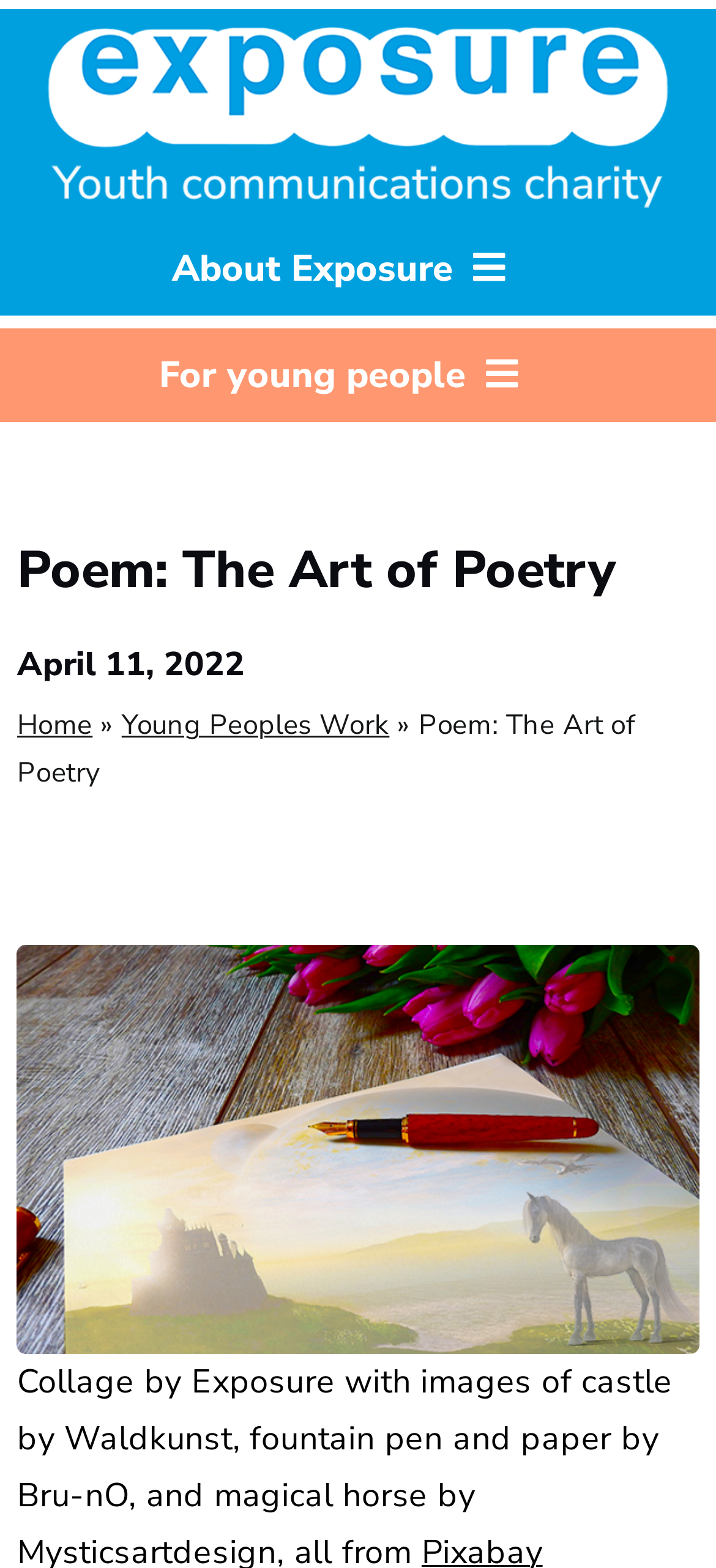Determine the bounding box coordinates for the area that should be clicked to carry out the following instruction: "View young people’s work".

[0.0, 0.269, 0.949, 0.345]